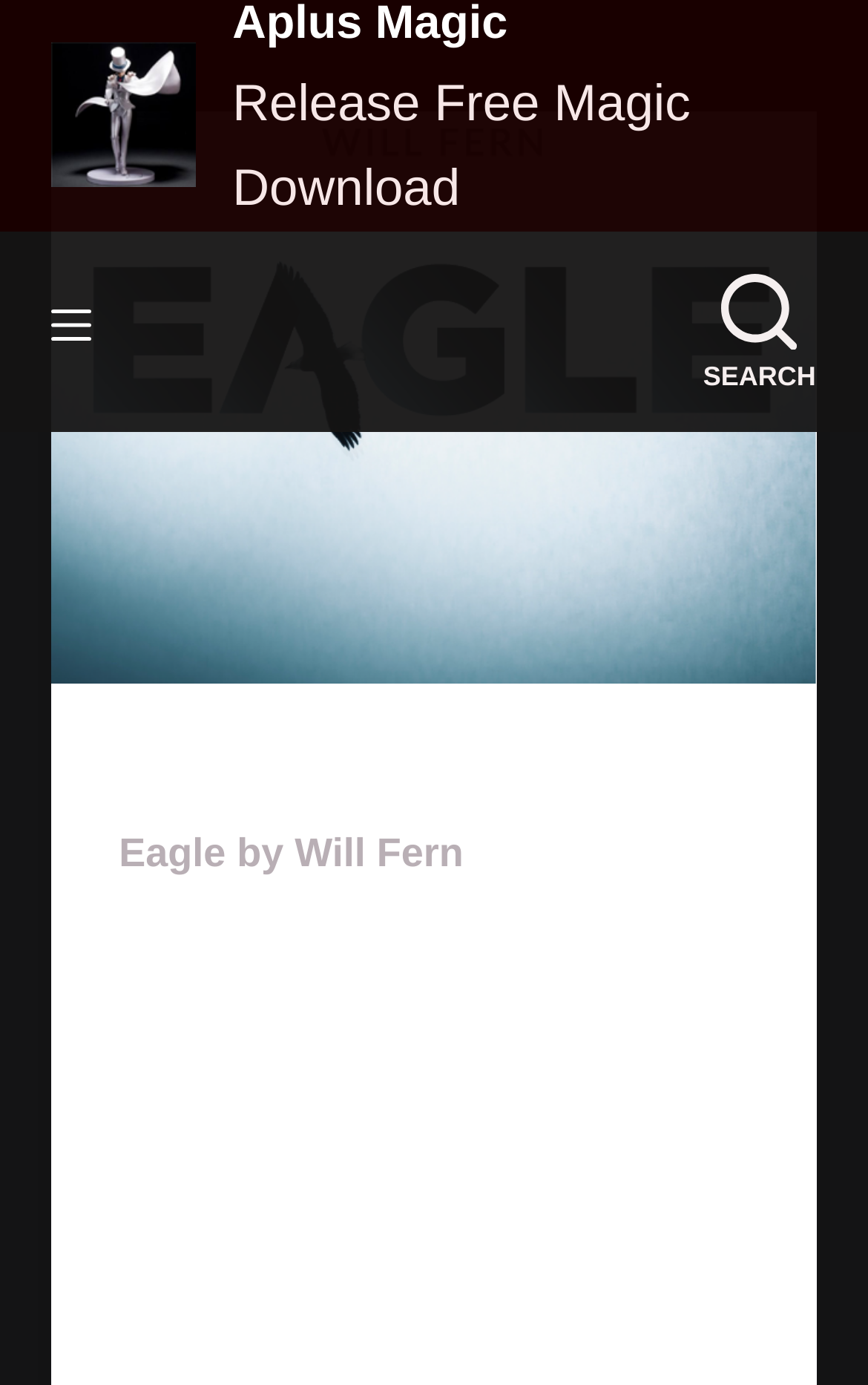What is the name of the magician?
Please provide a comprehensive answer based on the visual information in the image.

I found the answer by looking at the heading 'Eagle by Will Fern' which suggests that Will Fern is the magician who created the magic trick.